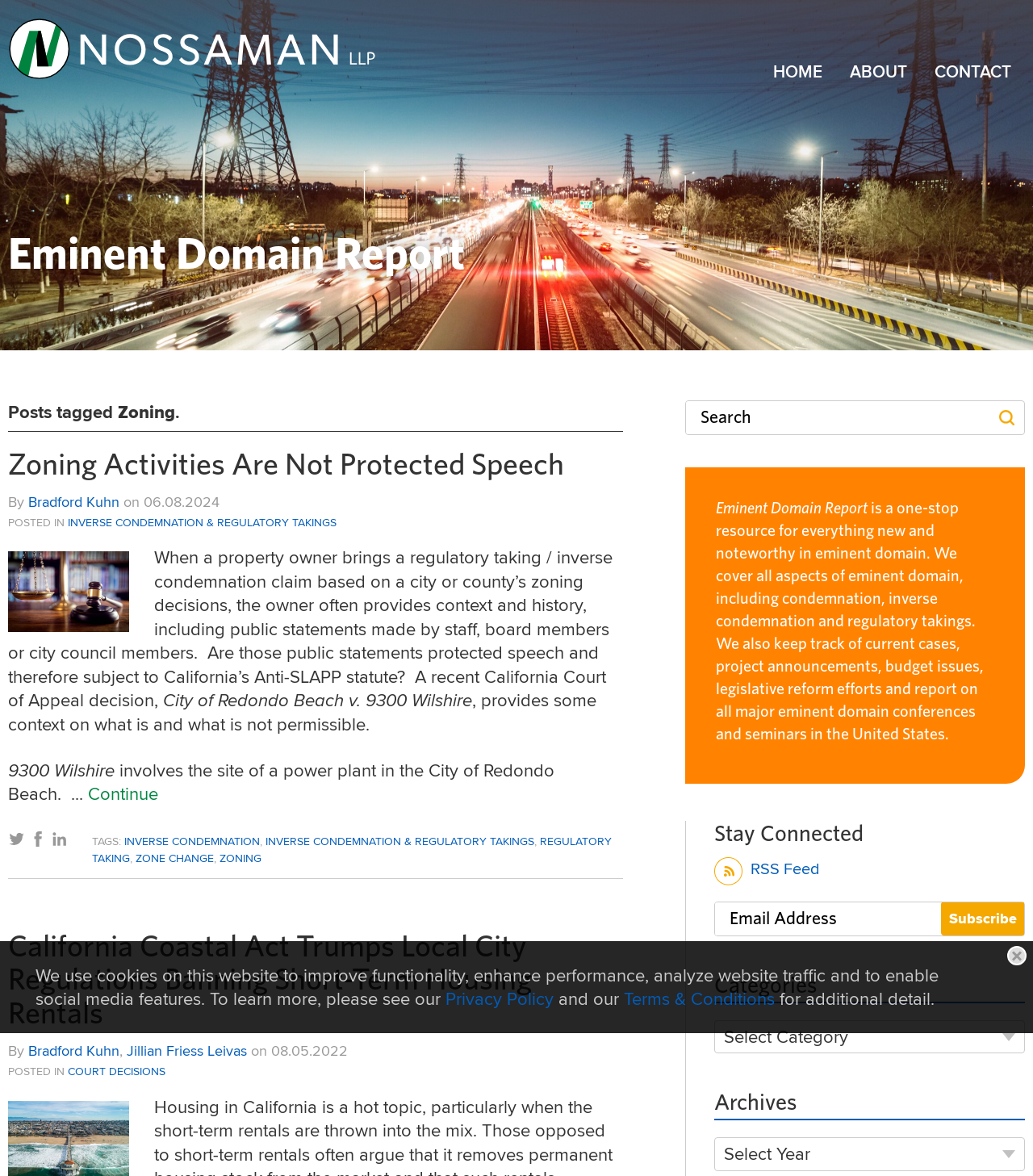Please specify the bounding box coordinates of the clickable region necessary for completing the following instruction: "Go to the home page". The coordinates must consist of four float numbers between 0 and 1, i.e., [left, top, right, bottom].

[0.735, 0.051, 0.809, 0.082]